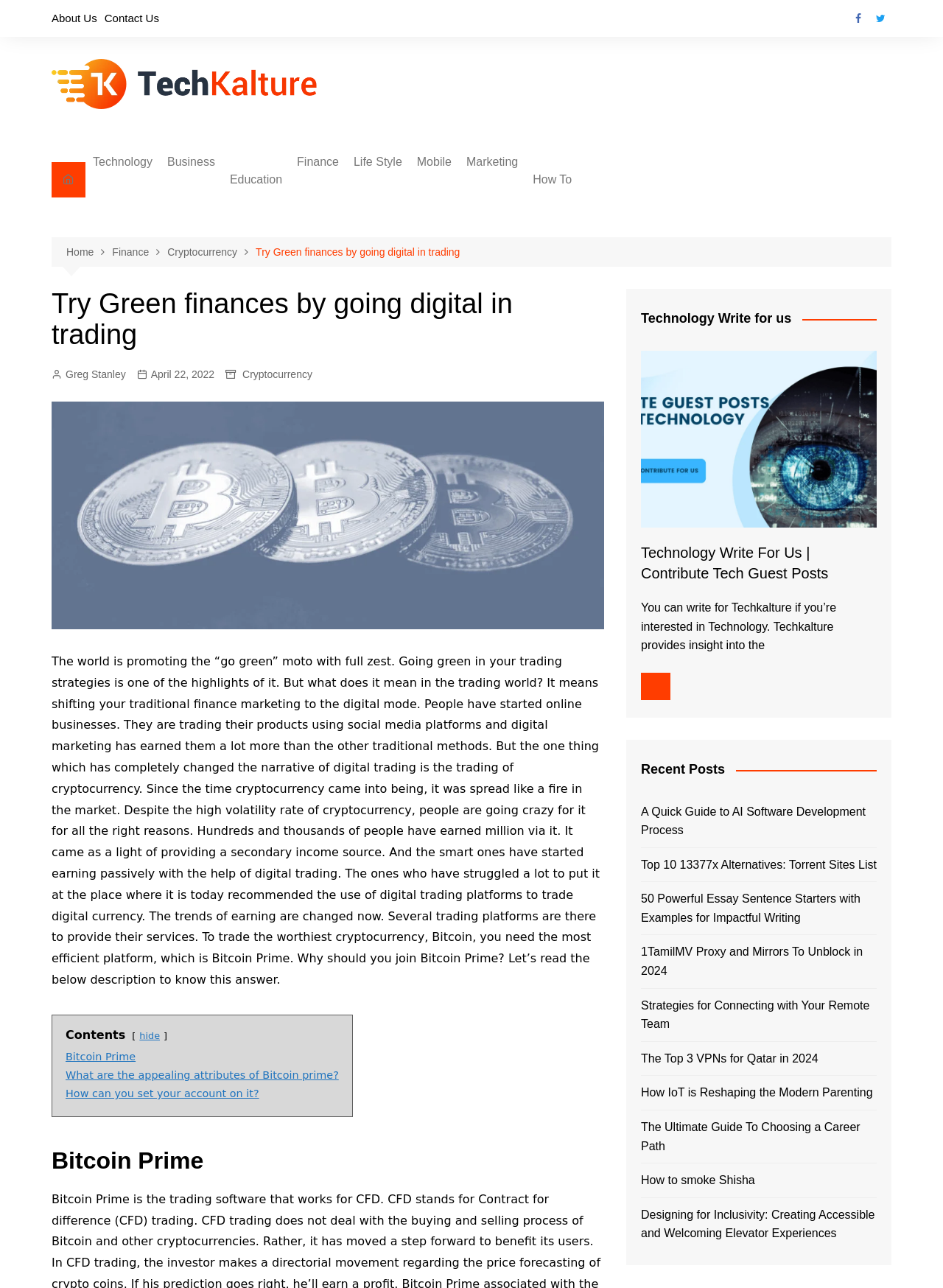What is the purpose of Bitcoin Prime?
Using the information from the image, give a concise answer in one word or a short phrase.

To trade digital currency